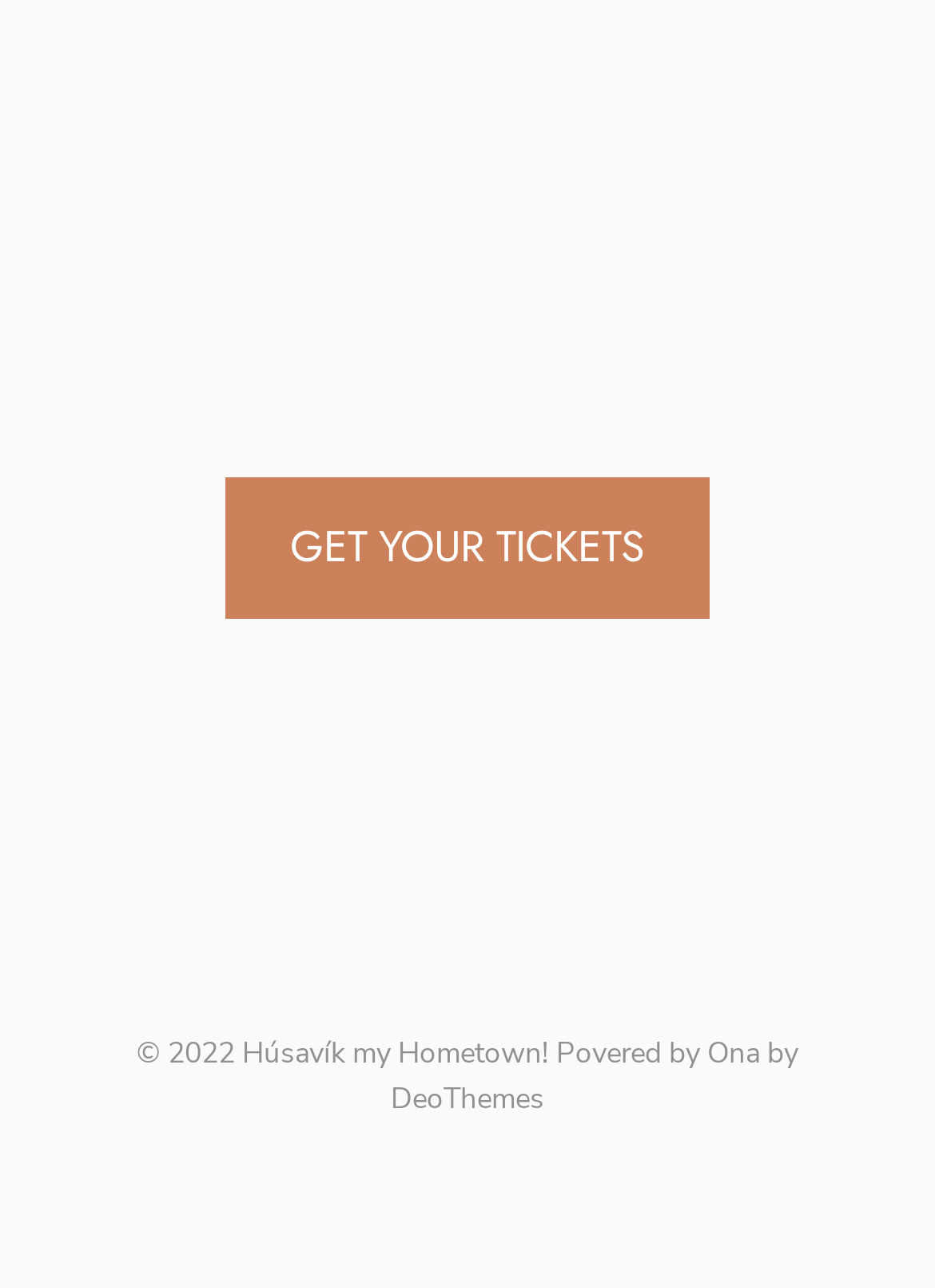Using the format (top-left x, top-left y, bottom-right x, bottom-right y), provide the bounding box coordinates for the described UI element. All values should be floating point numbers between 0 and 1: GET YOUR TICKETS

[0.241, 0.371, 0.759, 0.481]